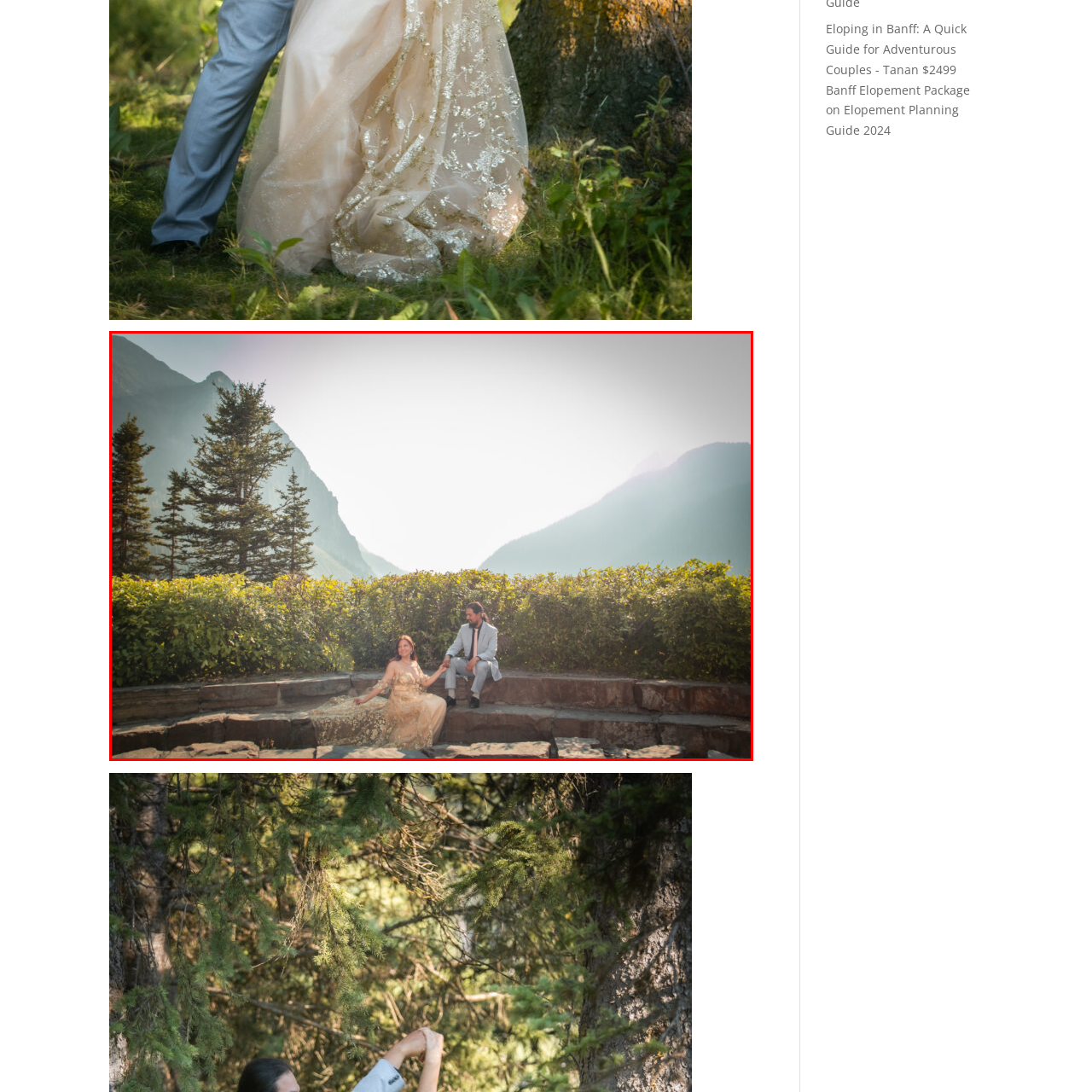What is the man's attire?
Review the image encased within the red bounding box and supply a detailed answer according to the visual information available.

According to the caption, the man is dressed in a stylish light gray suit and tie, which suggests that his attire consists of a light gray suit and tie.